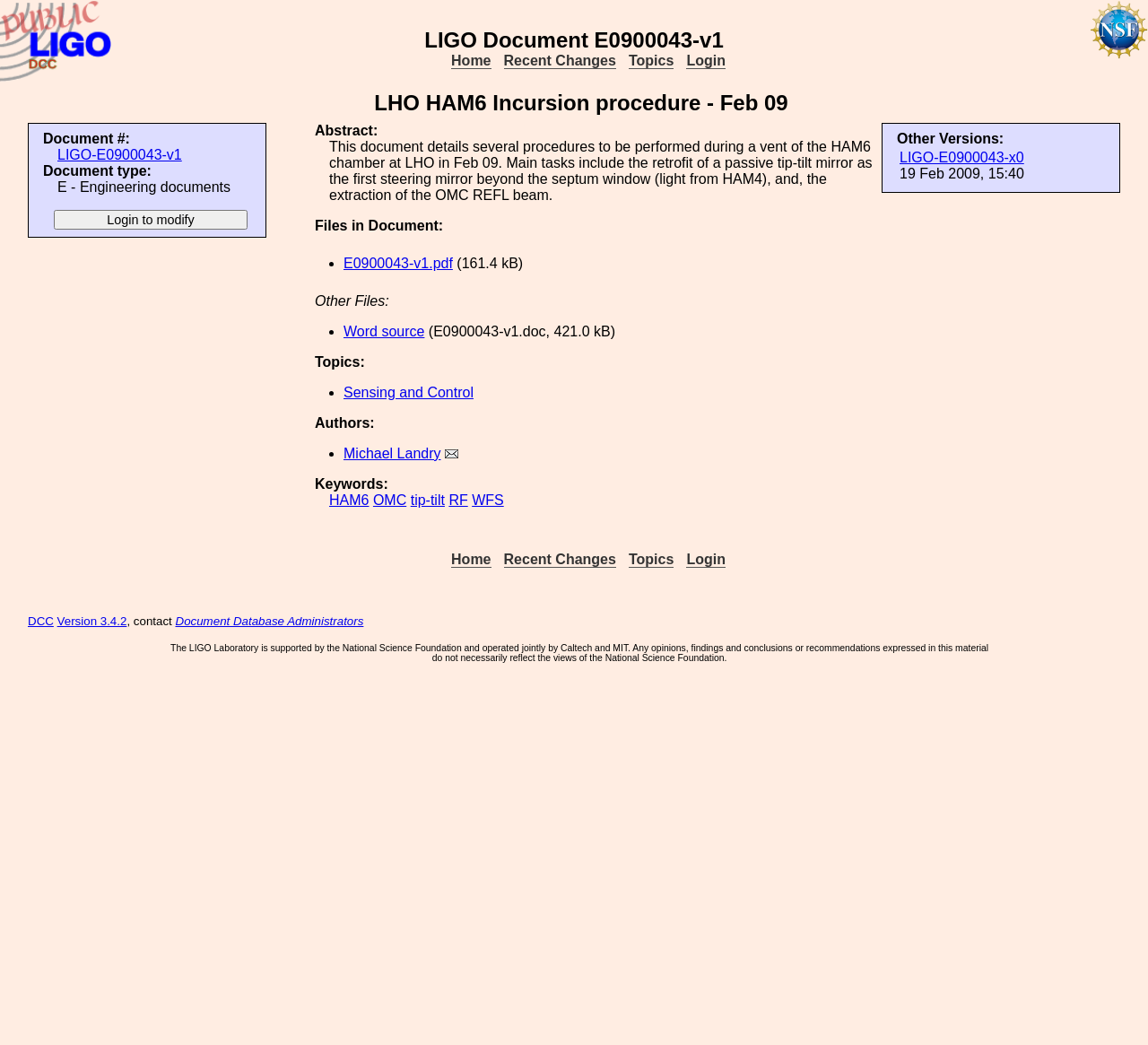Bounding box coordinates are specified in the format (top-left x, top-left y, bottom-right x, bottom-right y). All values are floating point numbers bounded between 0 and 1. Please provide the bounding box coordinate of the region this sentence describes: name=".submit" value="Login to modify"

[0.047, 0.201, 0.216, 0.22]